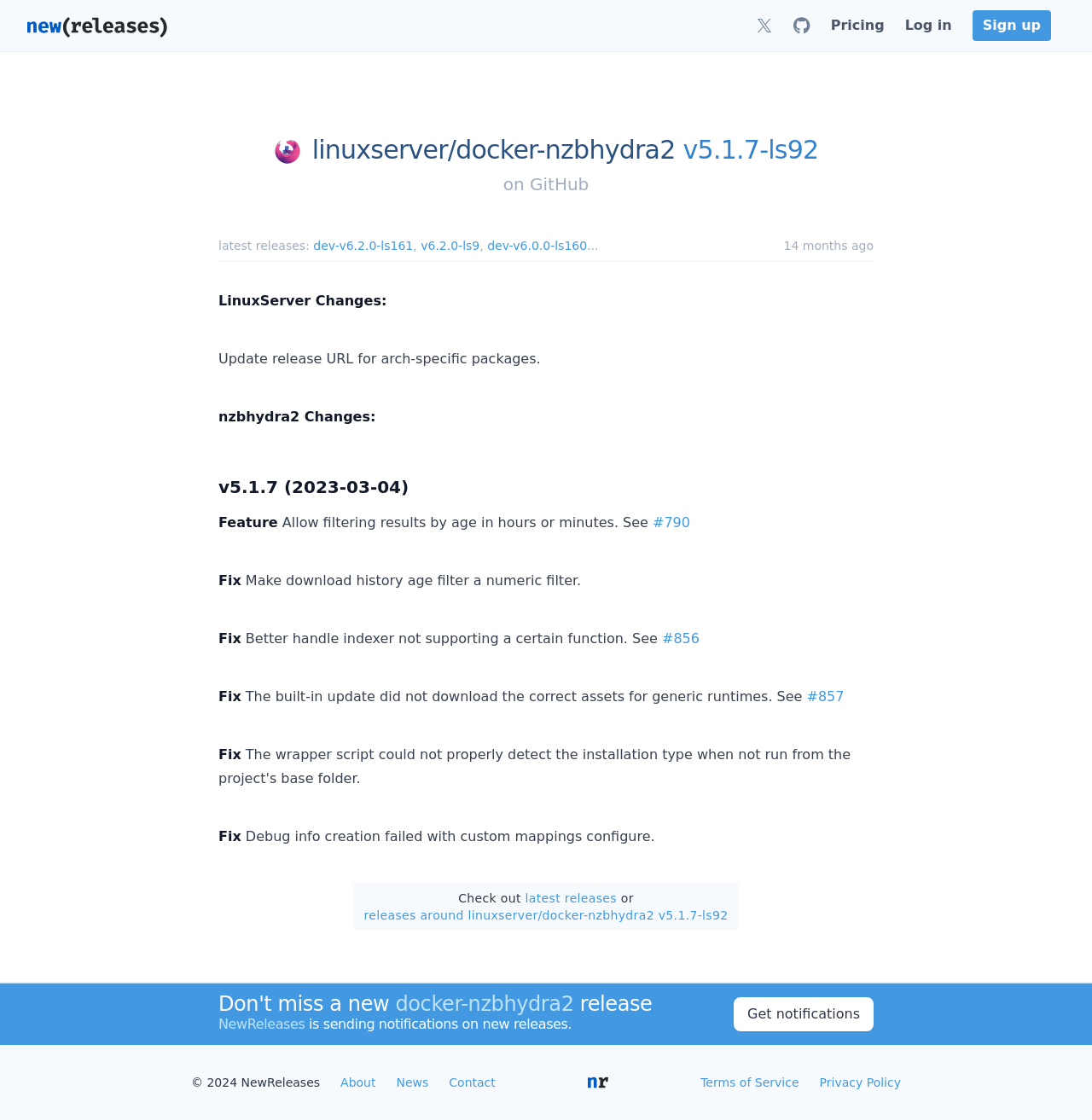Indicate the bounding box coordinates of the element that must be clicked to execute the instruction: "Get notifications". The coordinates should be given as four float numbers between 0 and 1, i.e., [left, top, right, bottom].

[0.672, 0.89, 0.8, 0.92]